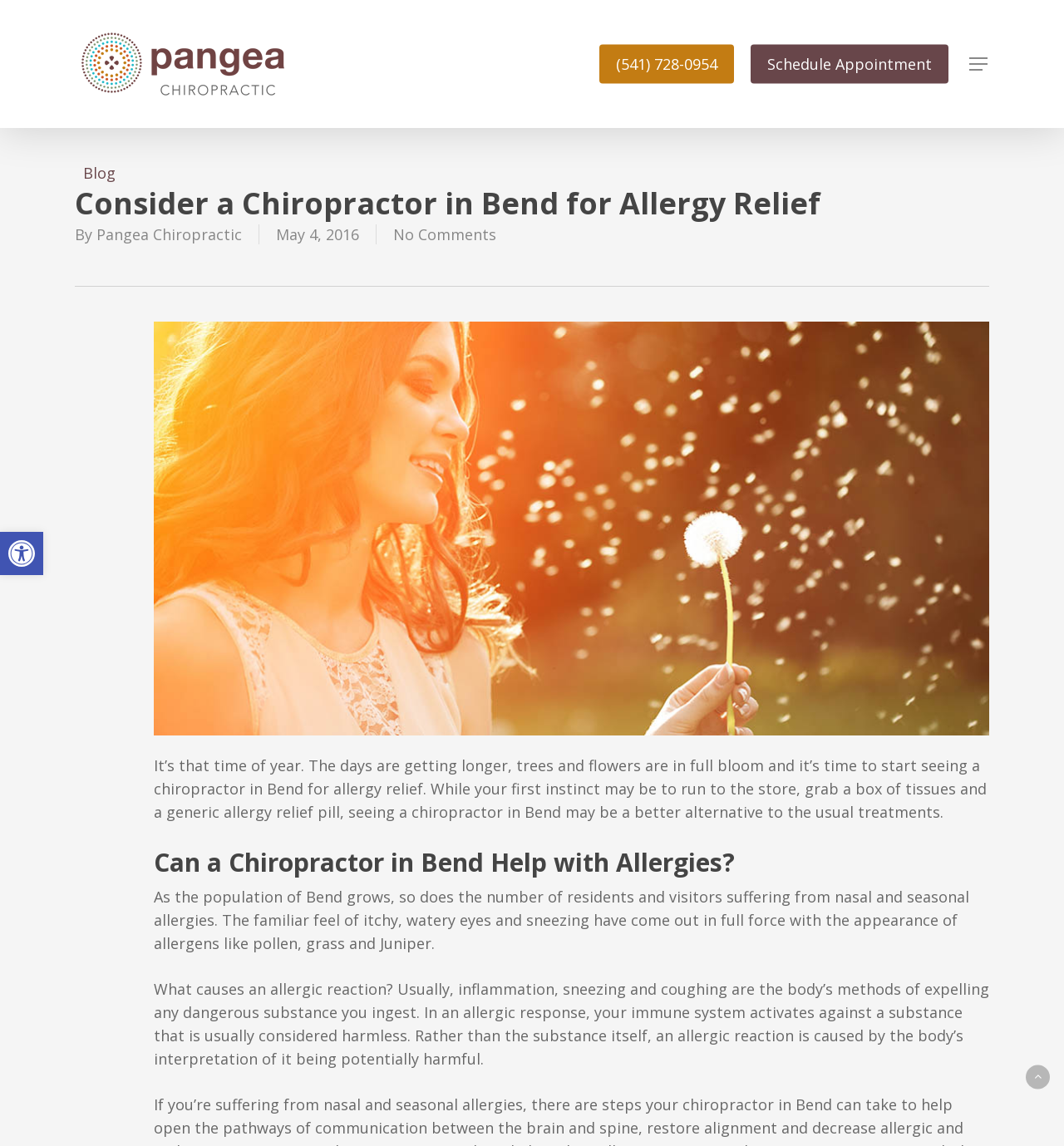What is the name of the chiropractic office?
Can you give a detailed and elaborate answer to the question?

I found the name of the chiropractic office by looking at the top-left section of the webpage, where there is a link with the text 'Pangea Chiropractic' and an image with the same name.